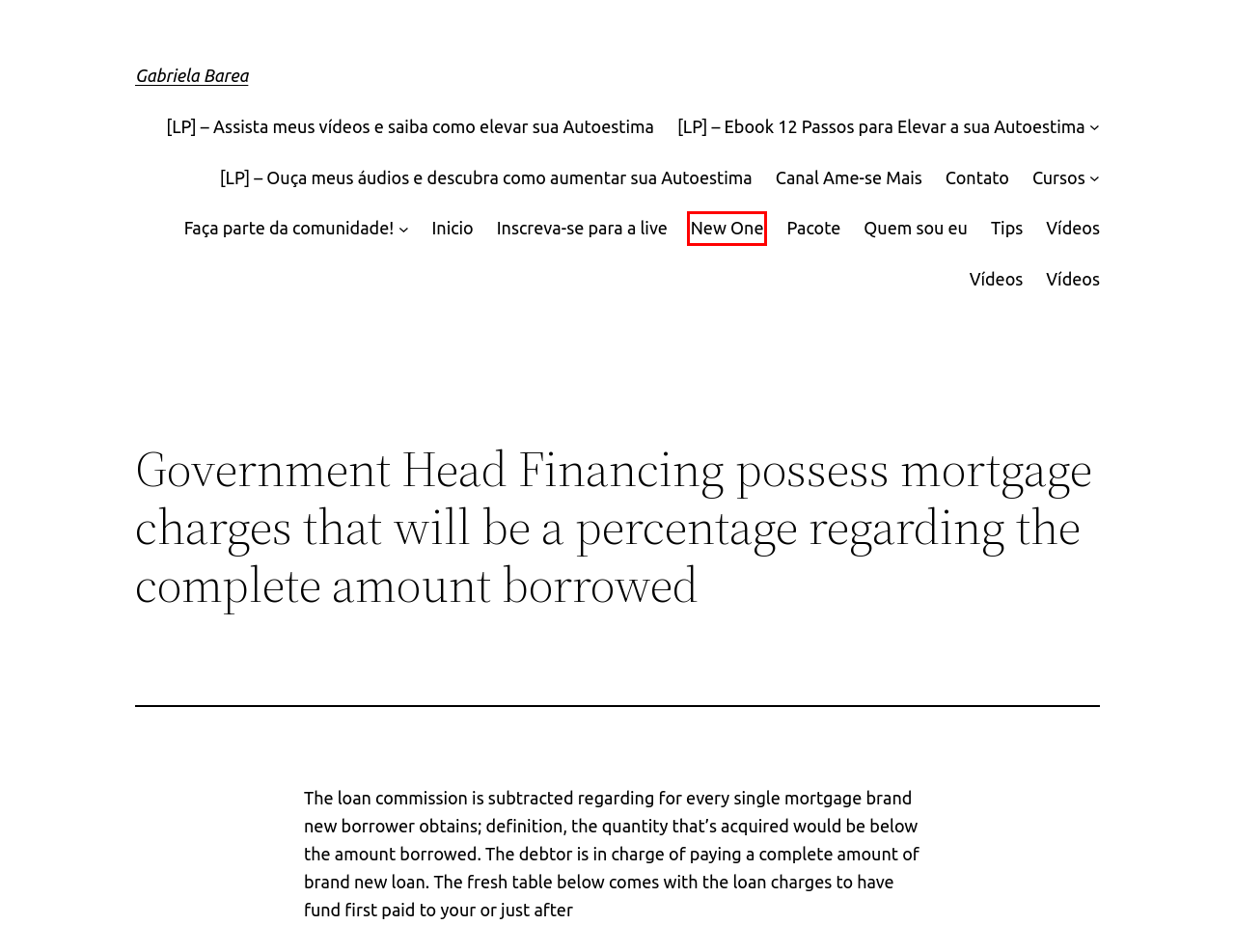Given a screenshot of a webpage with a red bounding box highlighting a UI element, choose the description that best corresponds to the new webpage after clicking the element within the red bounding box. Here are your options:
A. Faça parte da comunidade! – Gabriela Barea
B. [LP] – Ouça meus áudios e descubra como aumentar sua Autoestima – Gabriela Barea
C. [LP] – Ebook 12 Passos para Elevar a sua Autoestima – Gabriela Barea
D. New One – Gabriela Barea
E. Cursos – Gabriela Barea
F. Vídeos – Gabriela Barea
G. Canal Ame-se Mais – Gabriela Barea
H. Pacote – Gabriela Barea

D